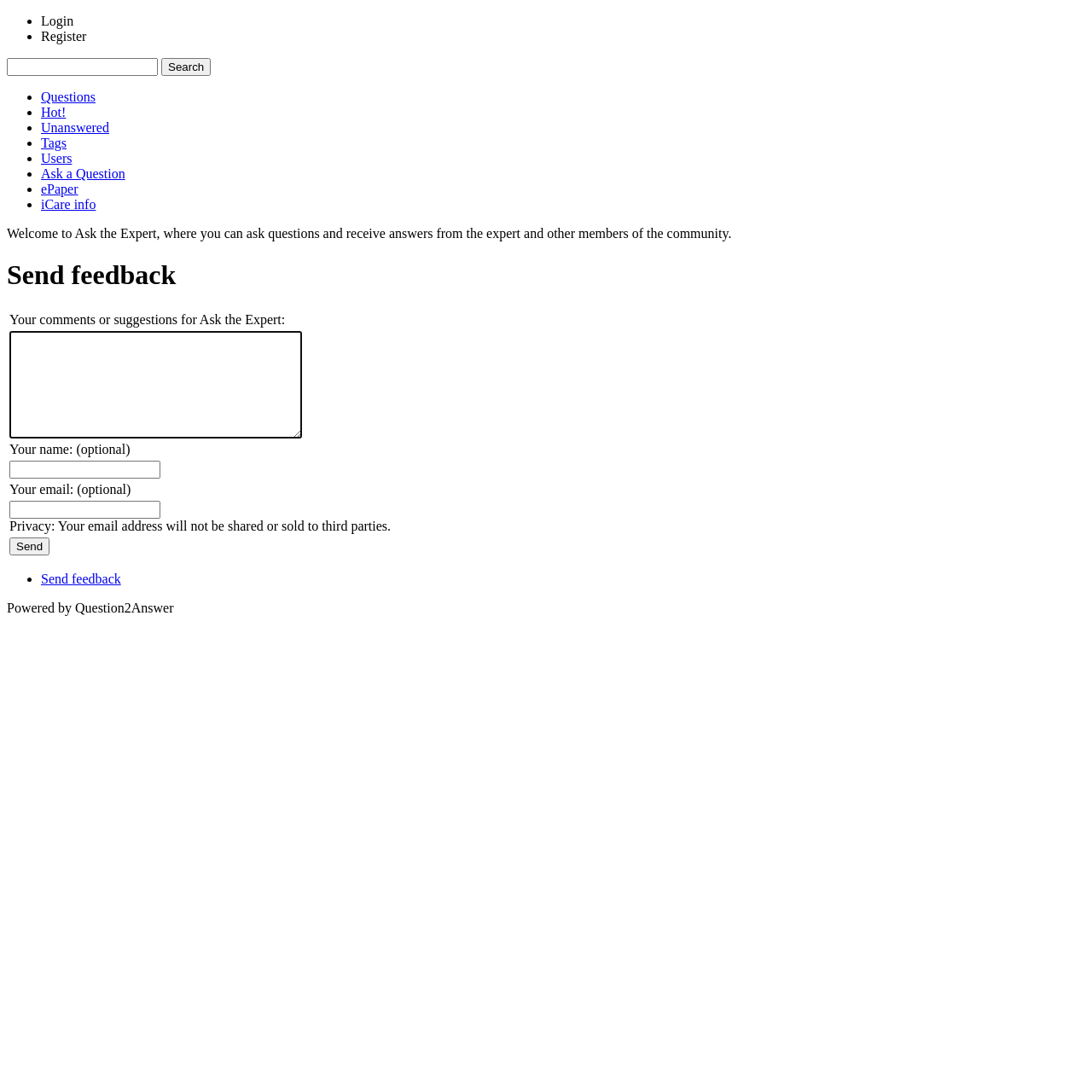Using the description "iCare info", predict the bounding box of the relevant HTML element.

[0.038, 0.18, 0.088, 0.194]